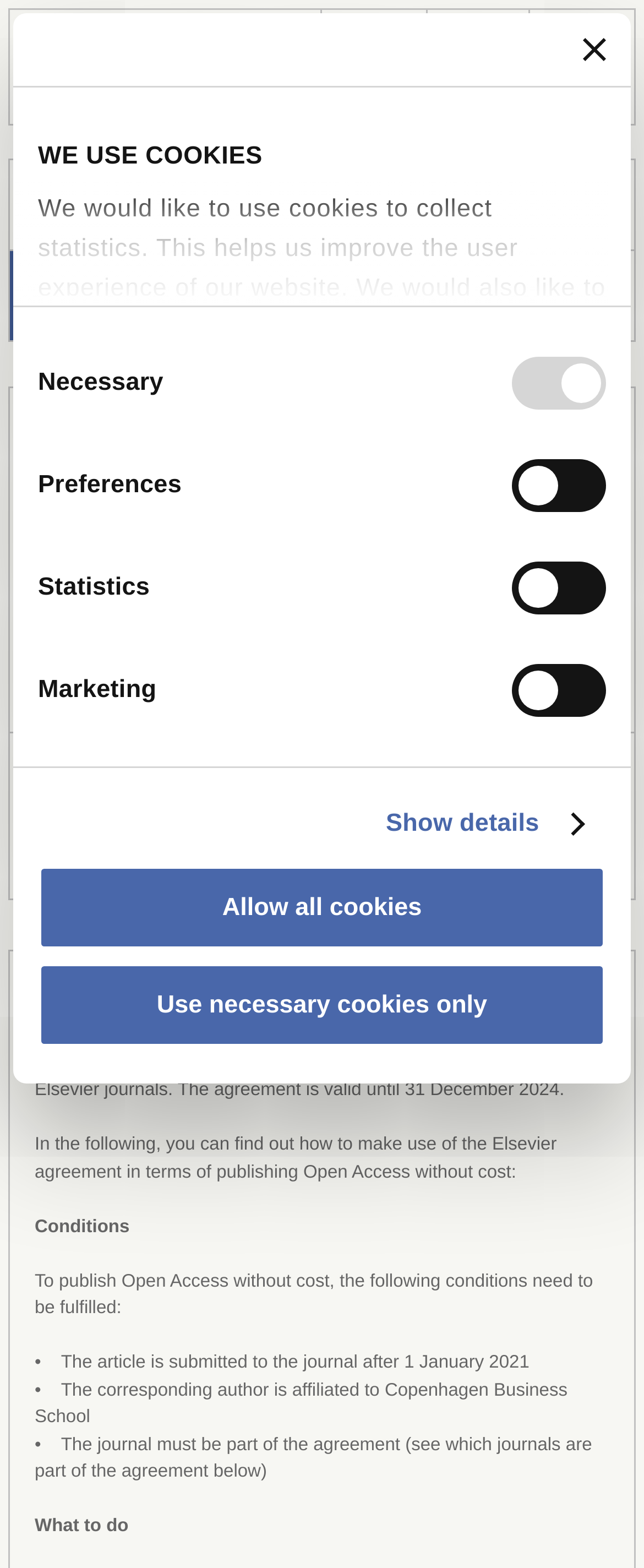Determine the title of the webpage and give its text content.

Open Access agreement with Elsevier